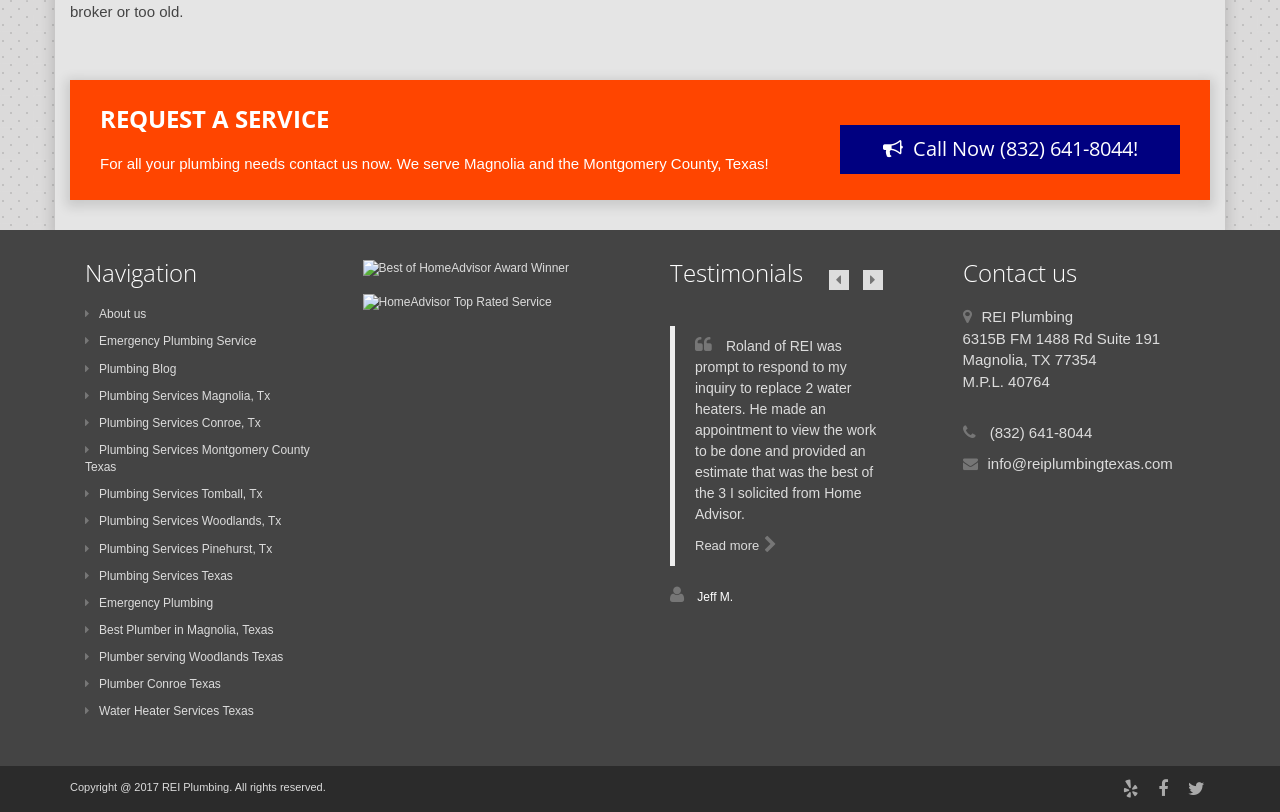From the screenshot, find the bounding box of the UI element matching this description: "Plumbing Blog". Supply the bounding box coordinates in the form [left, top, right, bottom], each a float between 0 and 1.

[0.066, 0.445, 0.138, 0.463]